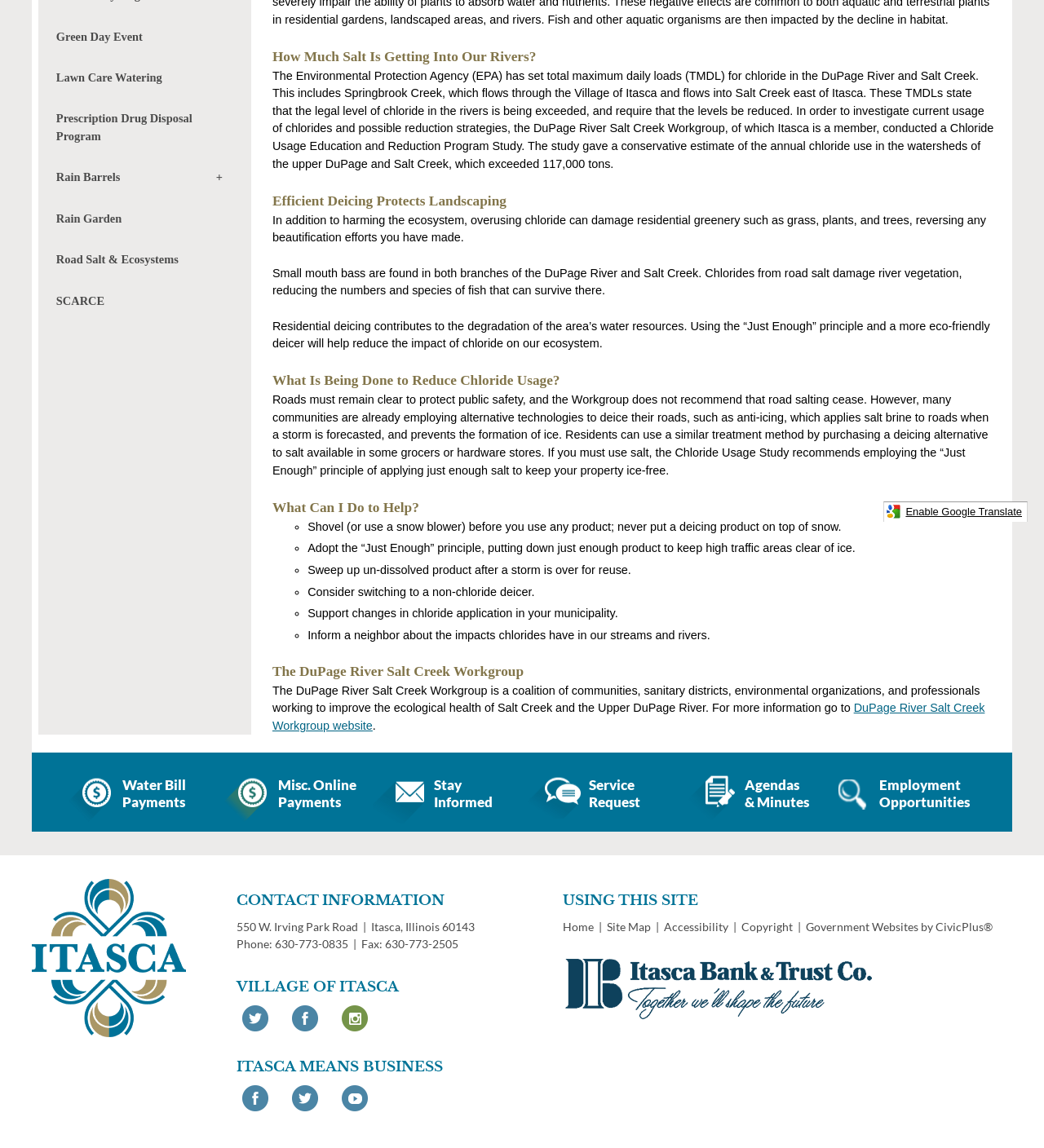Please find the bounding box for the UI component described as follows: "Accessibility".

[0.636, 0.802, 0.698, 0.813]